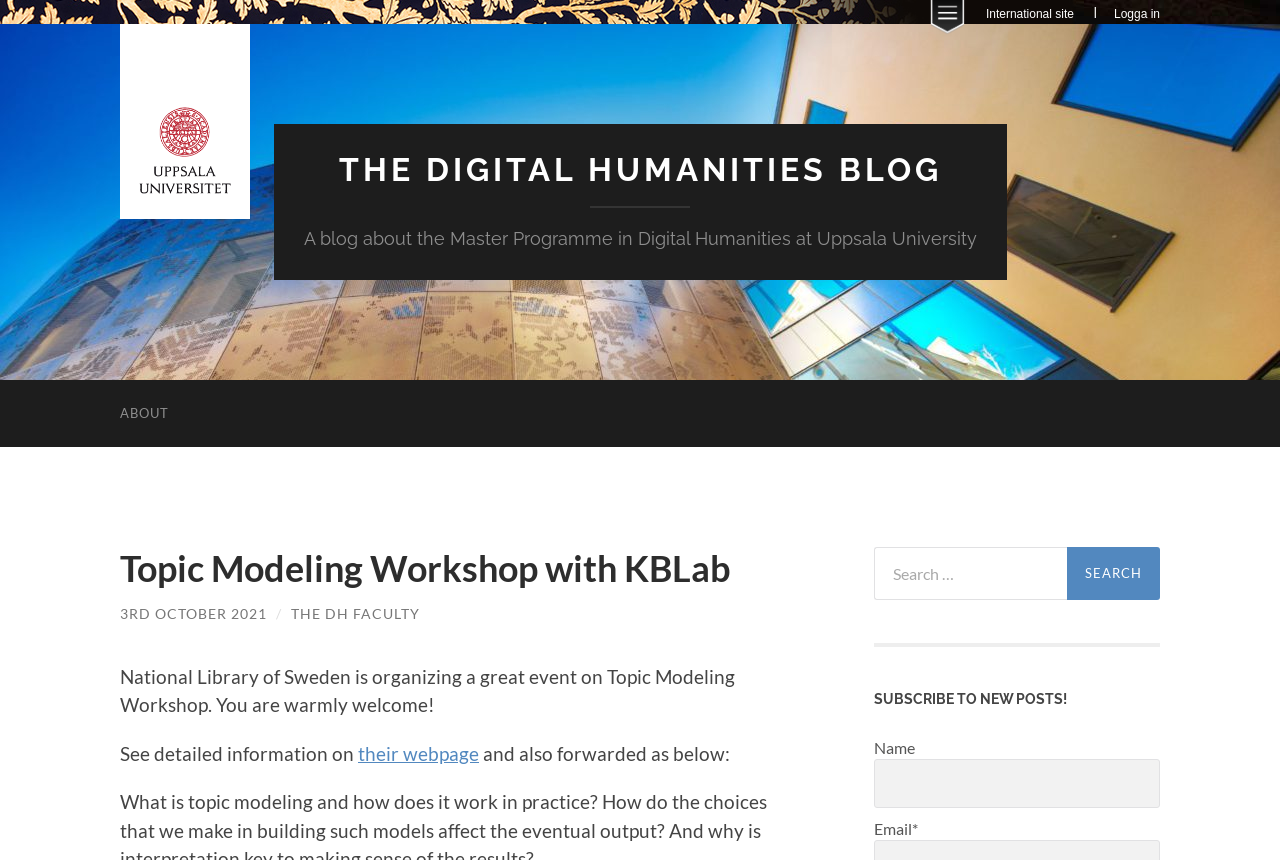Provide a short answer using a single word or phrase for the following question: 
Who is organizing the Topic Modeling Workshop?

National Library of Sweden